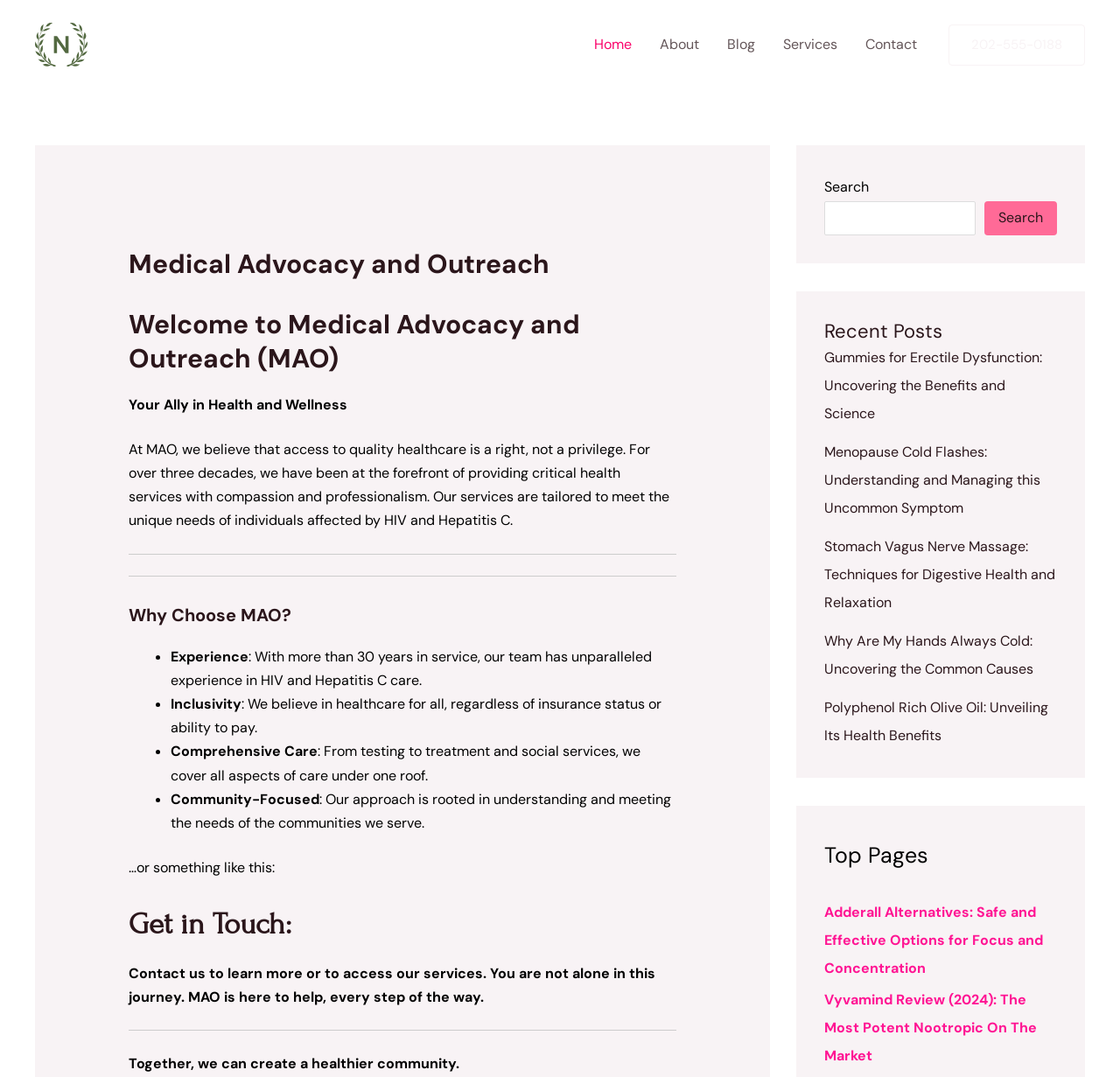Identify the bounding box coordinates of the region that should be clicked to execute the following instruction: "Read the 'Recent Posts'".

[0.736, 0.296, 0.944, 0.319]